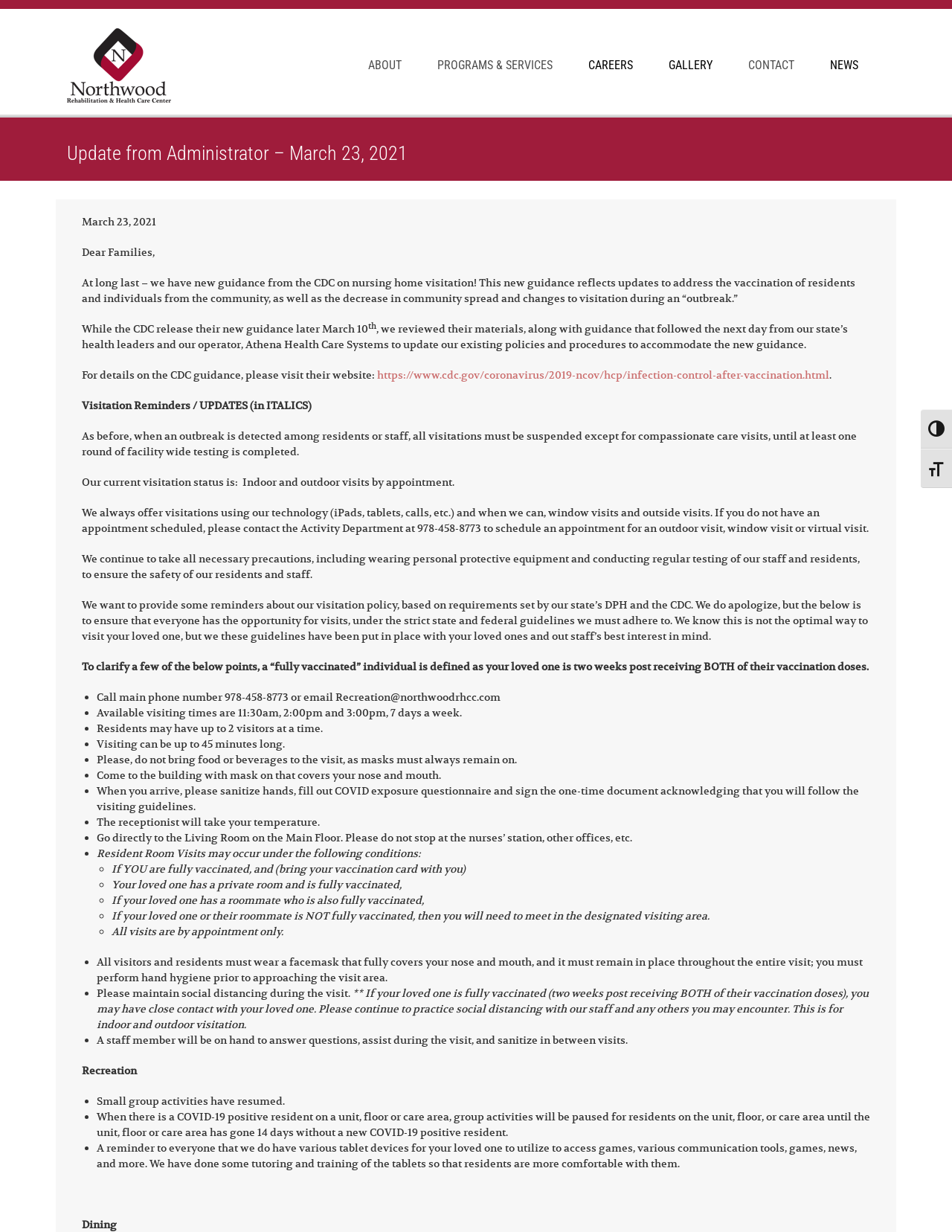Locate the bounding box coordinates of the clickable area needed to fulfill the instruction: "Click the 'SHARE' button".

None